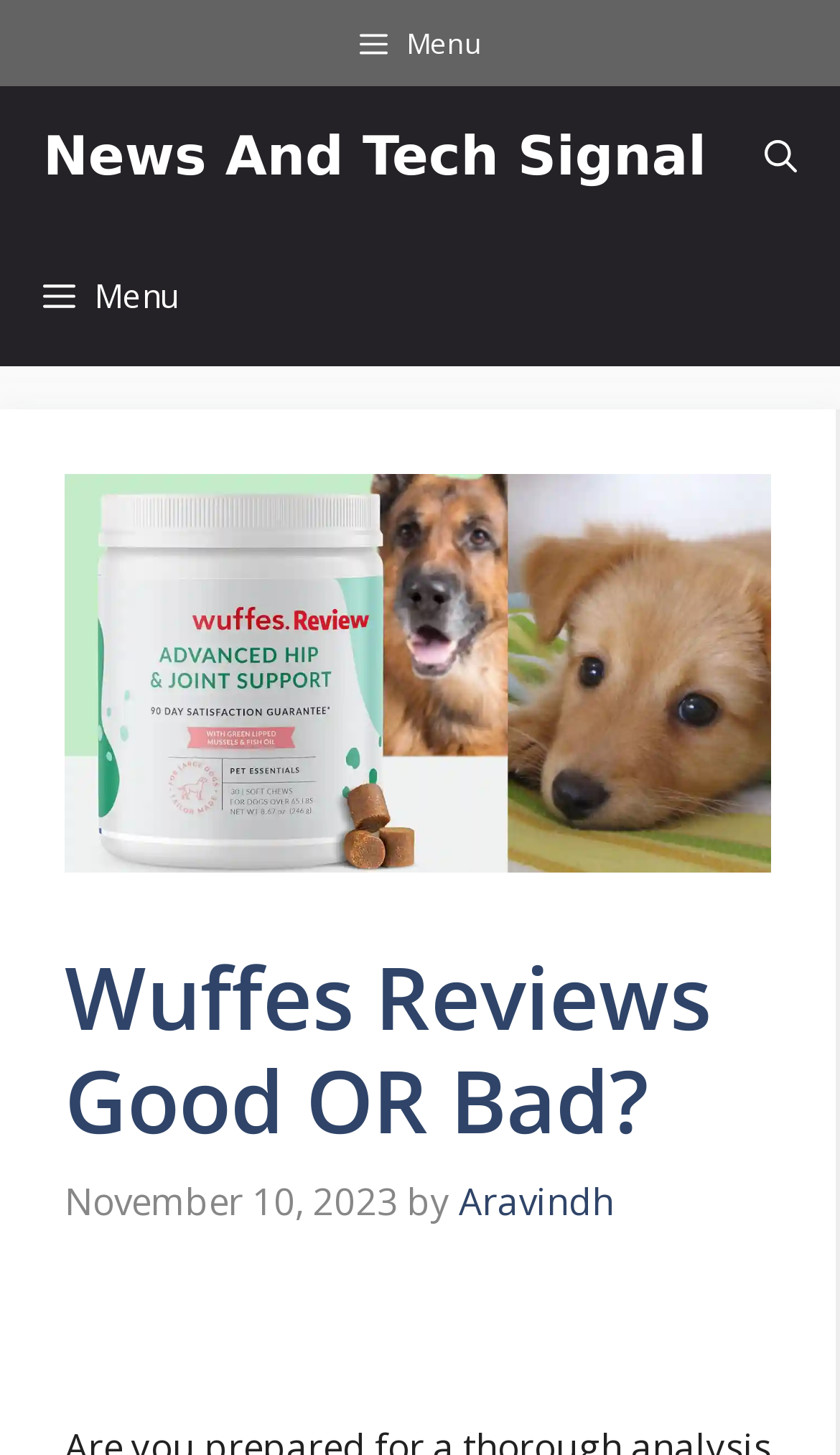What type of content is the website focused on?
Based on the image, provide a one-word or brief-phrase response.

Dog product reviews